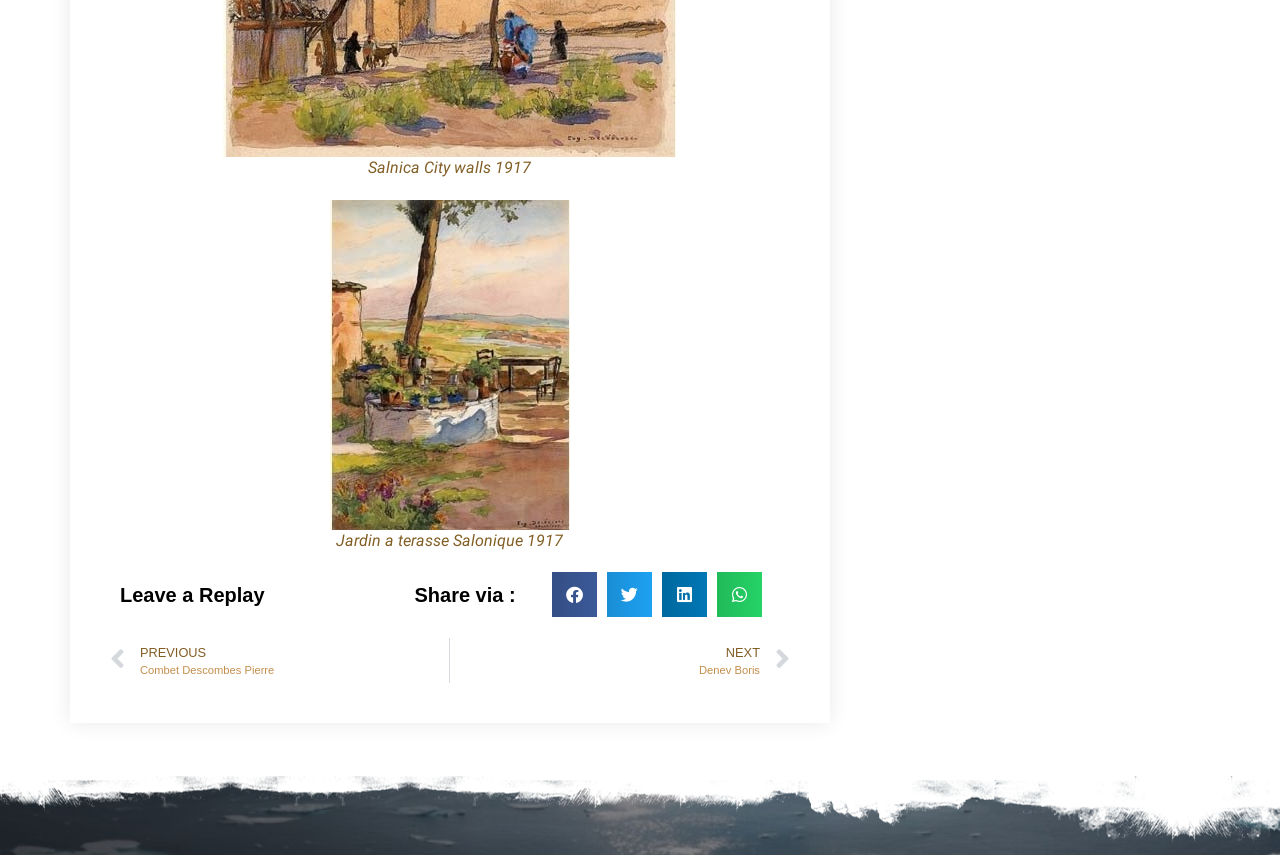Determine the bounding box for the UI element that matches this description: "NextDenev BorisNext".

[0.352, 0.746, 0.617, 0.799]